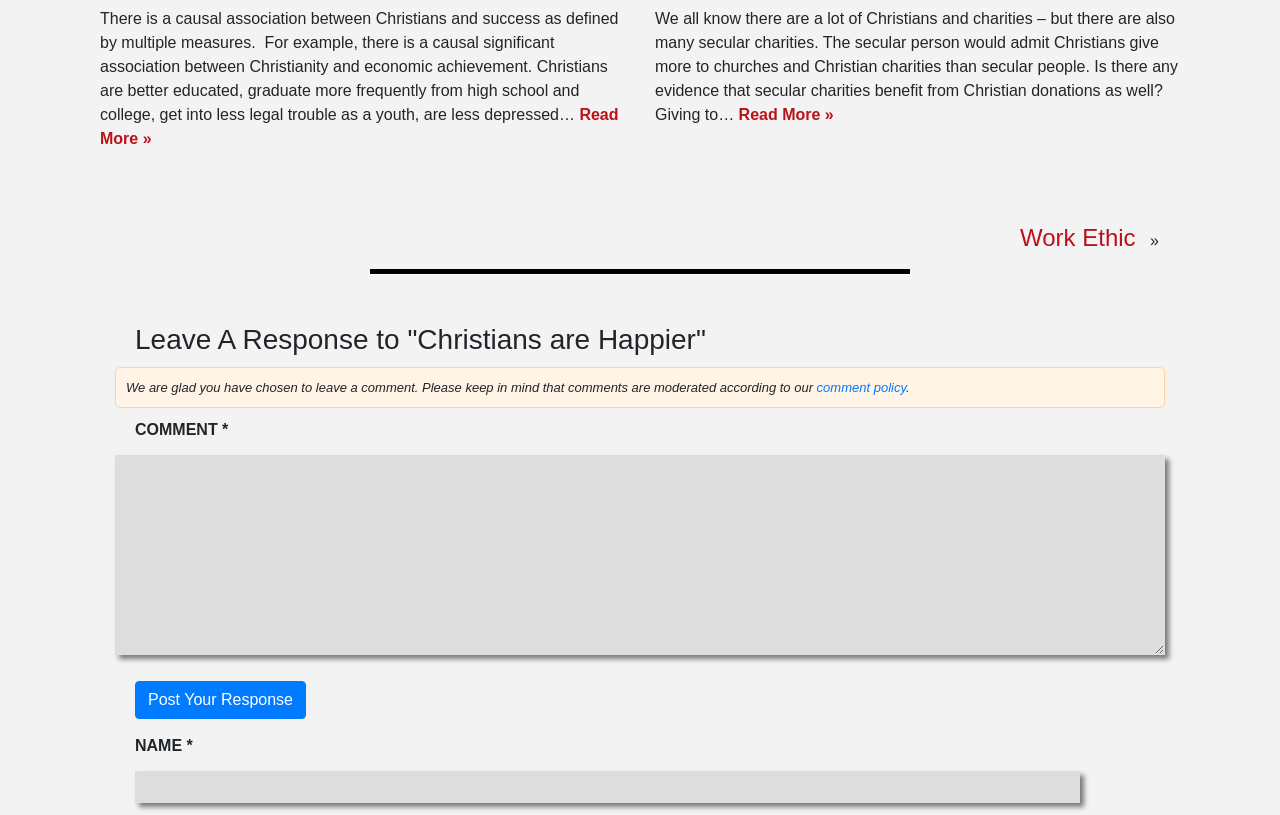How many textboxes are required on the page?
Please answer using one word or phrase, based on the screenshot.

2